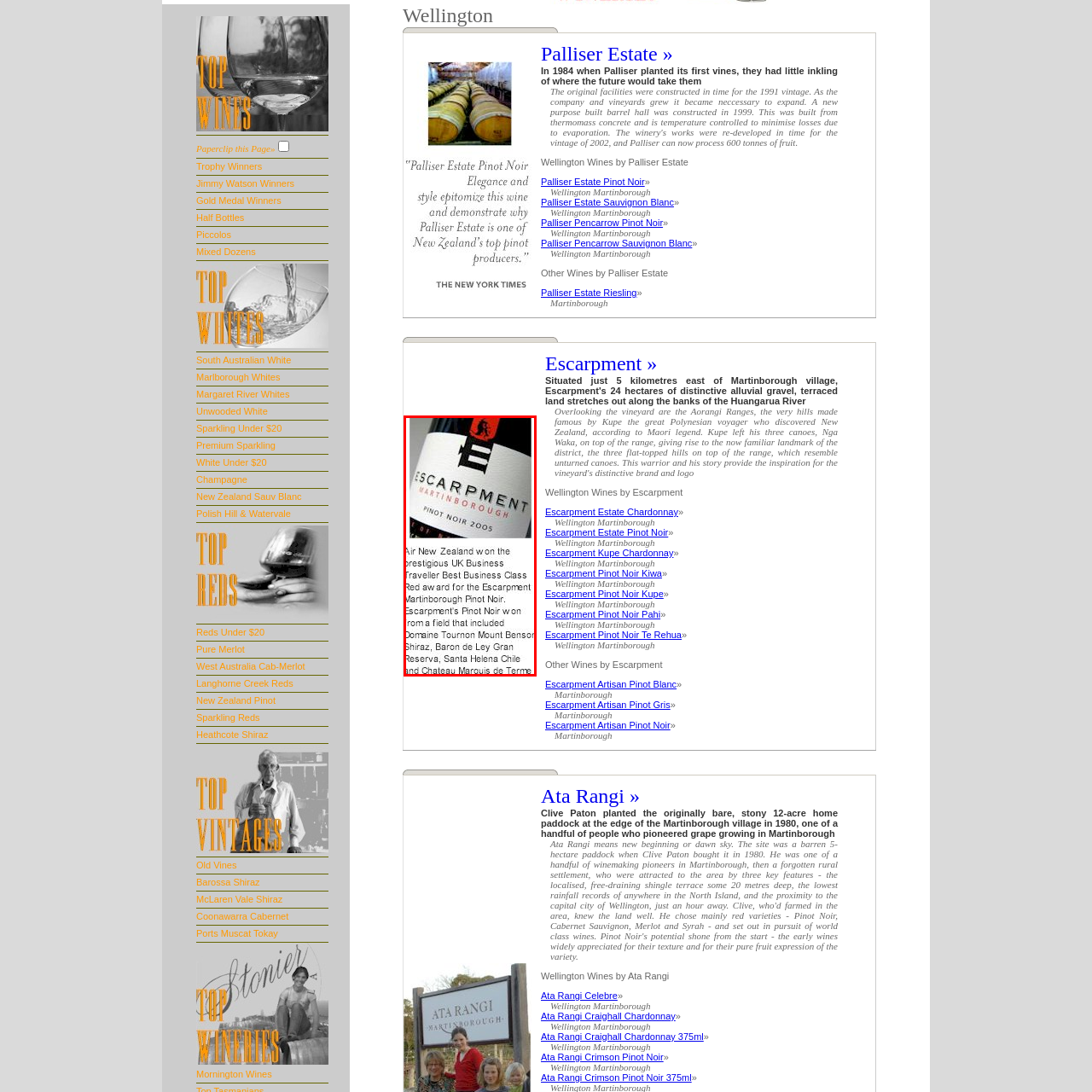Describe extensively the image that is contained within the red box.

The image features the label of Escarpment Martinborough Pinot Noir, a distinguished wine from New Zealand. The label prominently displays the brand name "ESCARPMENT" along with the region "MARTINBOROUGH" and the vintage year "2005." Below the name, it highlights accolades for Air New Zealand, which won the UK Business Traveller Best Business Class Red award for this particular Pinot Noir. Notably, it mentions that this wine excelled in a competitive field, surpassing esteemed entries such as Domaine Tournon Mount Benson Shiraz, Baron de Ley Gran Reserva, Santa Helena Chile, and Chateau Marquis de Terme. The label reflects the vineyard's commitment to quality and recognition in the wine industry.